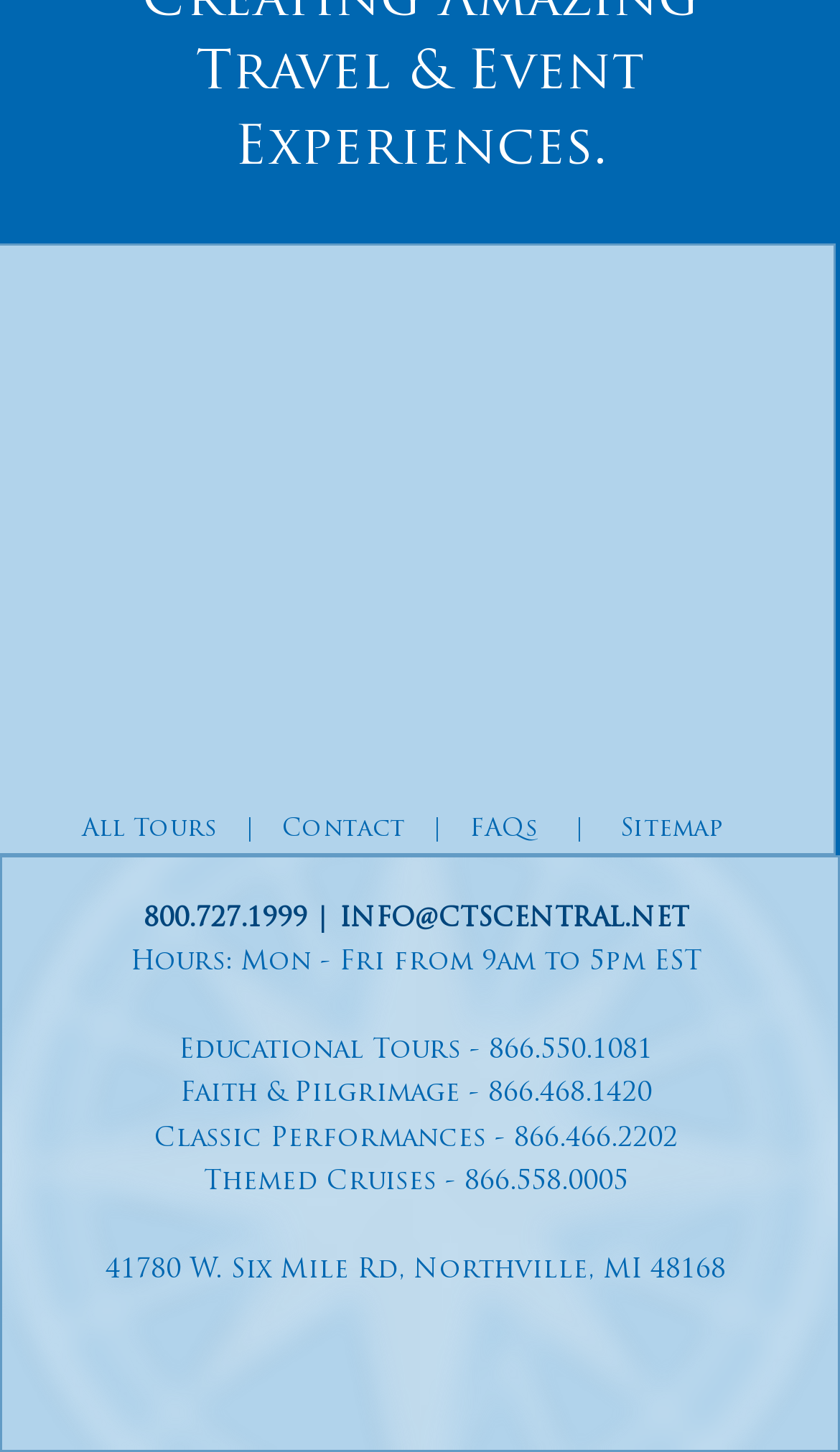Locate the bounding box coordinates of the element that needs to be clicked to carry out the instruction: "Contact us". The coordinates should be given as four float numbers ranging from 0 to 1, i.e., [left, top, right, bottom].

[0.336, 0.565, 0.482, 0.581]